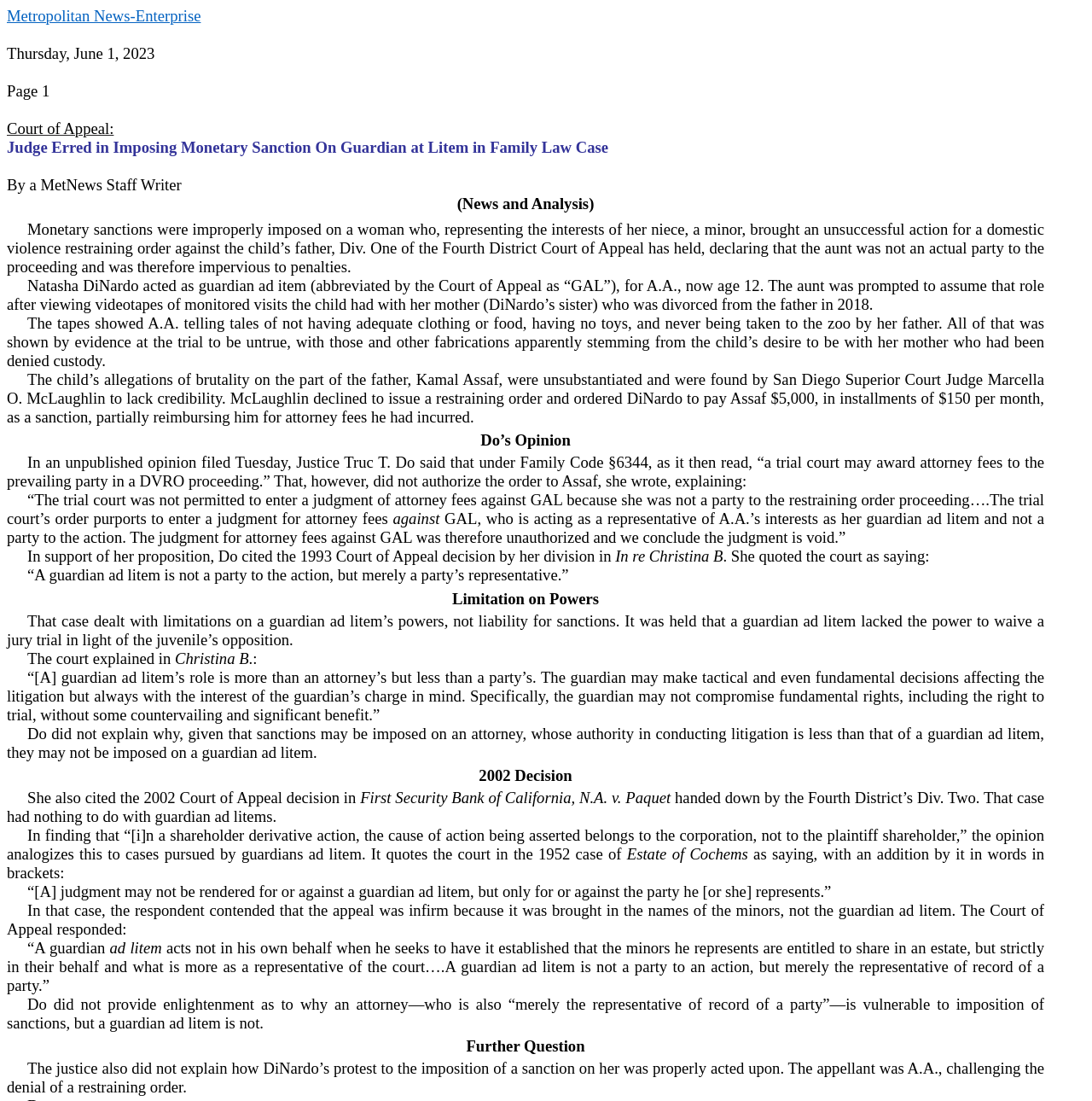Please answer the following query using a single word or phrase: 
What is the role of Natasha DiNardo in the case?

Guardian ad litem